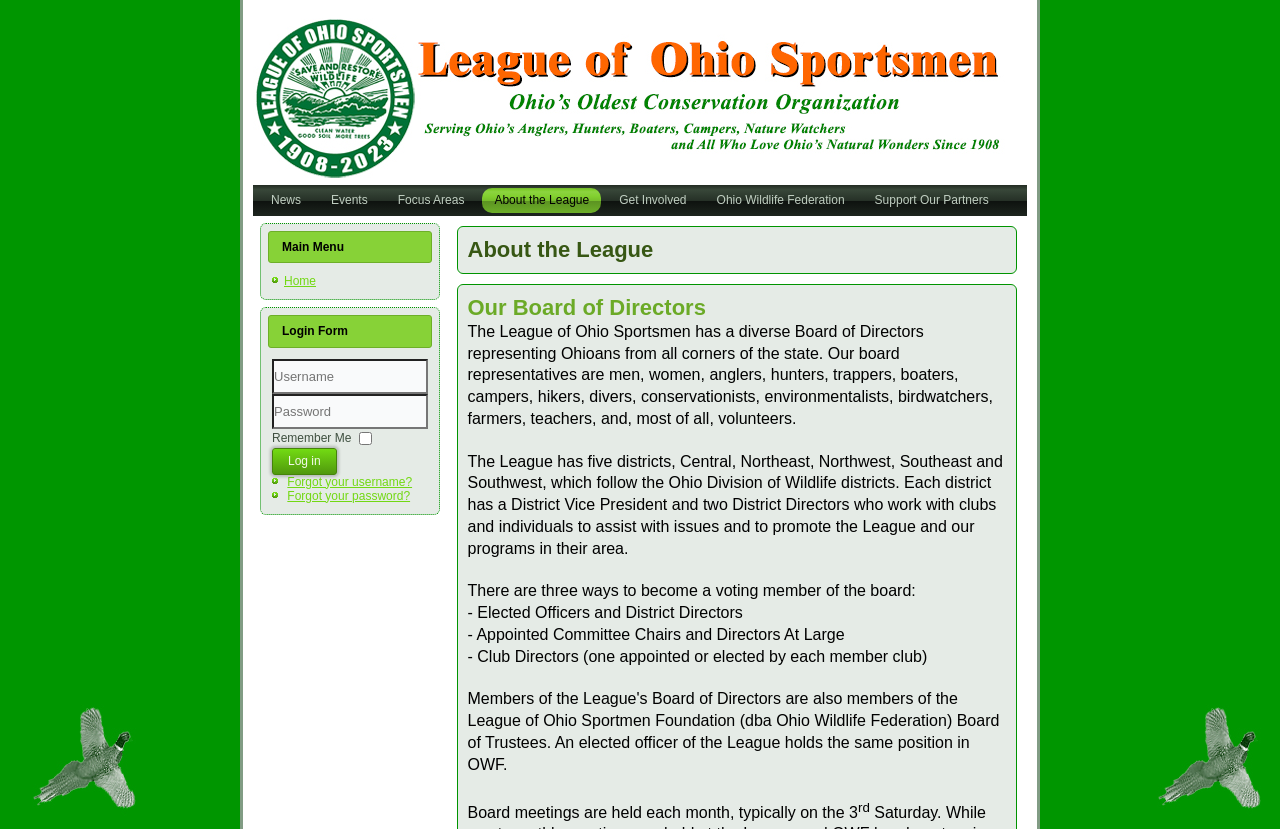Construct a thorough caption encompassing all aspects of the webpage.

The webpage is about the League of Ohio Sportsmen, an organization that promotes conservation and outdoor activities in Ohio. At the top of the page, there is a navigation menu with seven links: "News", "Events", "Focus Areas", "About the League", "Get Involved", "Ohio Wildlife Federation", and "Support Our Partners". 

Below the navigation menu, there is a main menu section with a "Home" link and a "Login Form" section. The login form consists of fields for username and password, a "Remember Me" checkbox, and a "Log in" button. There are also links to recover forgotten usernames and passwords.

The main content of the page is an article about the League of Ohio Sportsmen, which includes a heading "About the League" and a description of the organization's Board of Directors. The board consists of representatives from different parts of Ohio, and there are five districts: Central, Northeast, Northwest, Southeast, and Southwest. The article explains how to become a voting member of the board and mentions that board meetings are held monthly.

There are no images on the page. The layout is organized, with clear headings and concise text, making it easy to navigate and read.